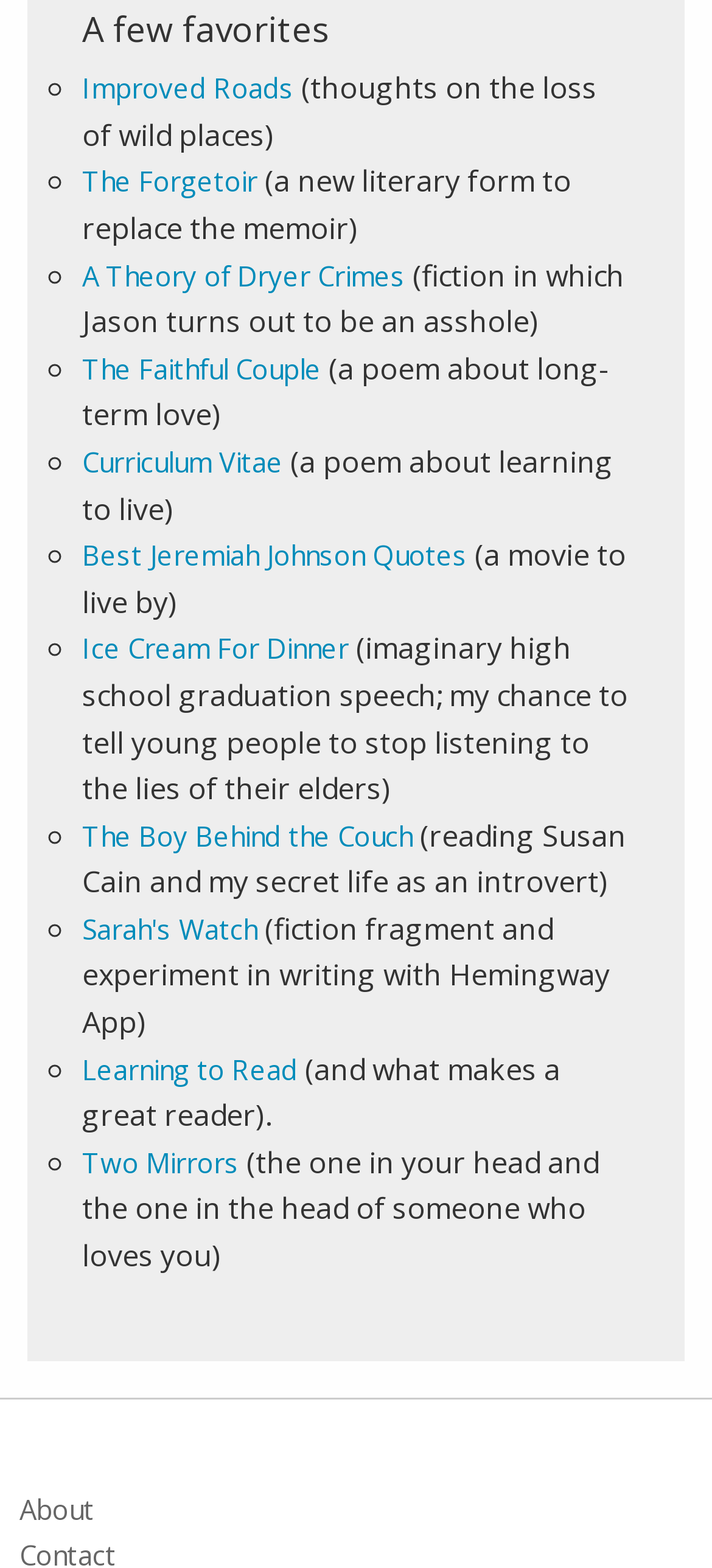Given the content of the image, can you provide a detailed answer to the question?
What is the link at the bottom of the page?

The link at the bottom of the page has a bounding box coordinate [0.027, 0.95, 0.132, 0.974] and the text 'About', so the link at the bottom of the page is 'About'.